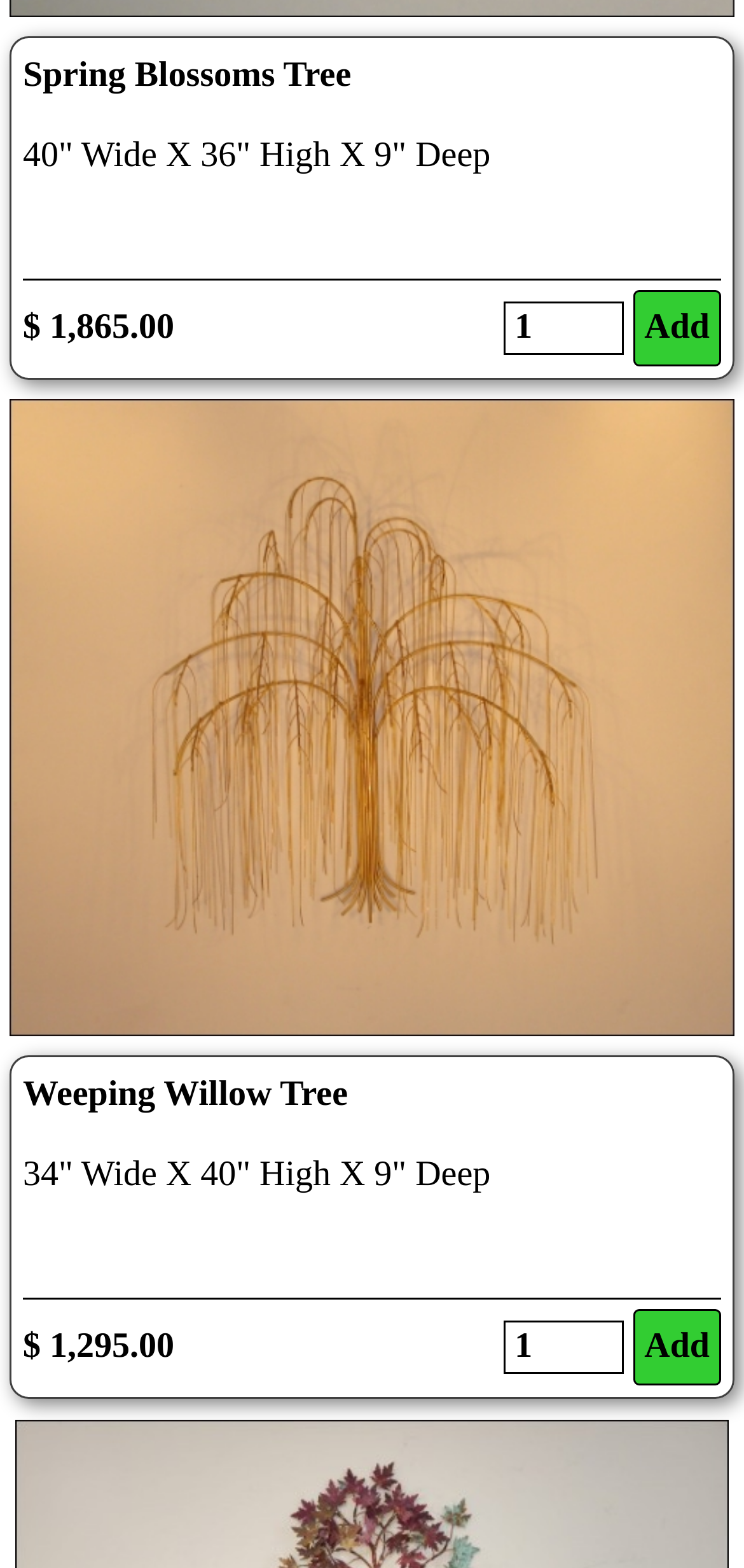What is the function of the spinbutton?
Look at the image and respond with a one-word or short-phrase answer.

Select quantity